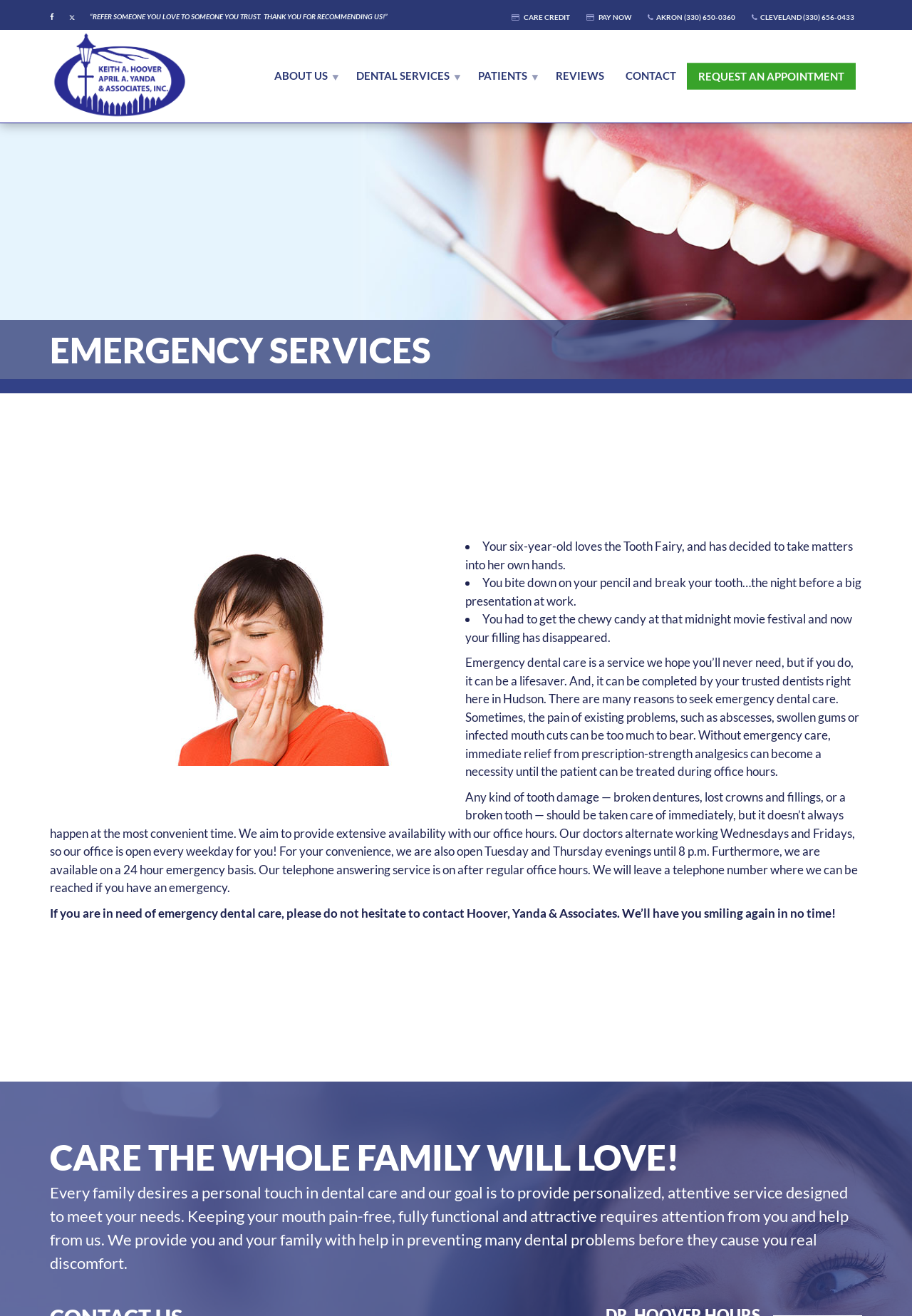Highlight the bounding box coordinates of the element you need to click to perform the following instruction: "Click the Facebook link."

[0.055, 0.004, 0.067, 0.021]